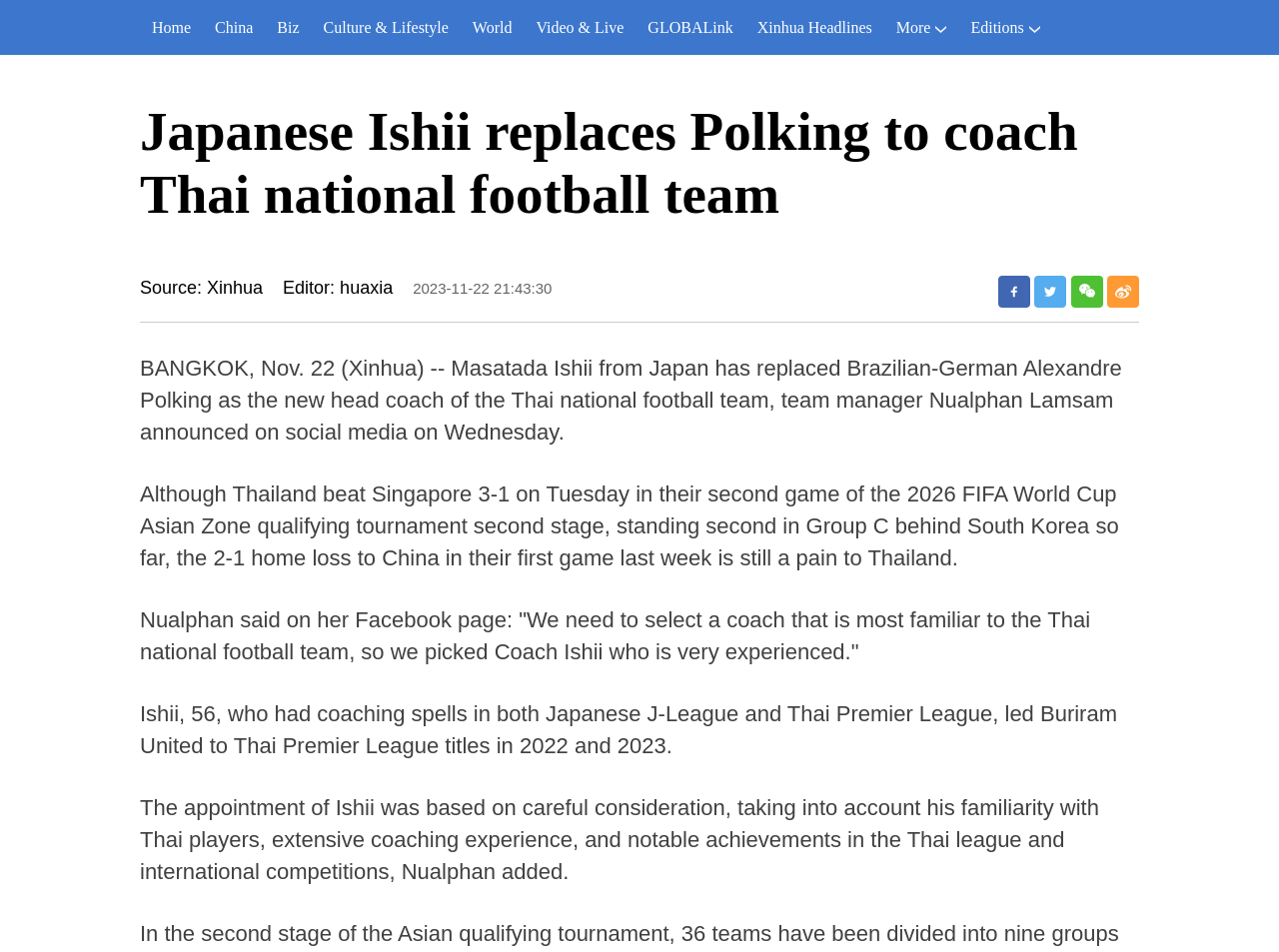Provide the bounding box coordinates of the HTML element described by the text: "Xinhua Headlines". The coordinates should be in the format [left, top, right, bottom] with values between 0 and 1.

[0.583, 0.0, 0.691, 0.058]